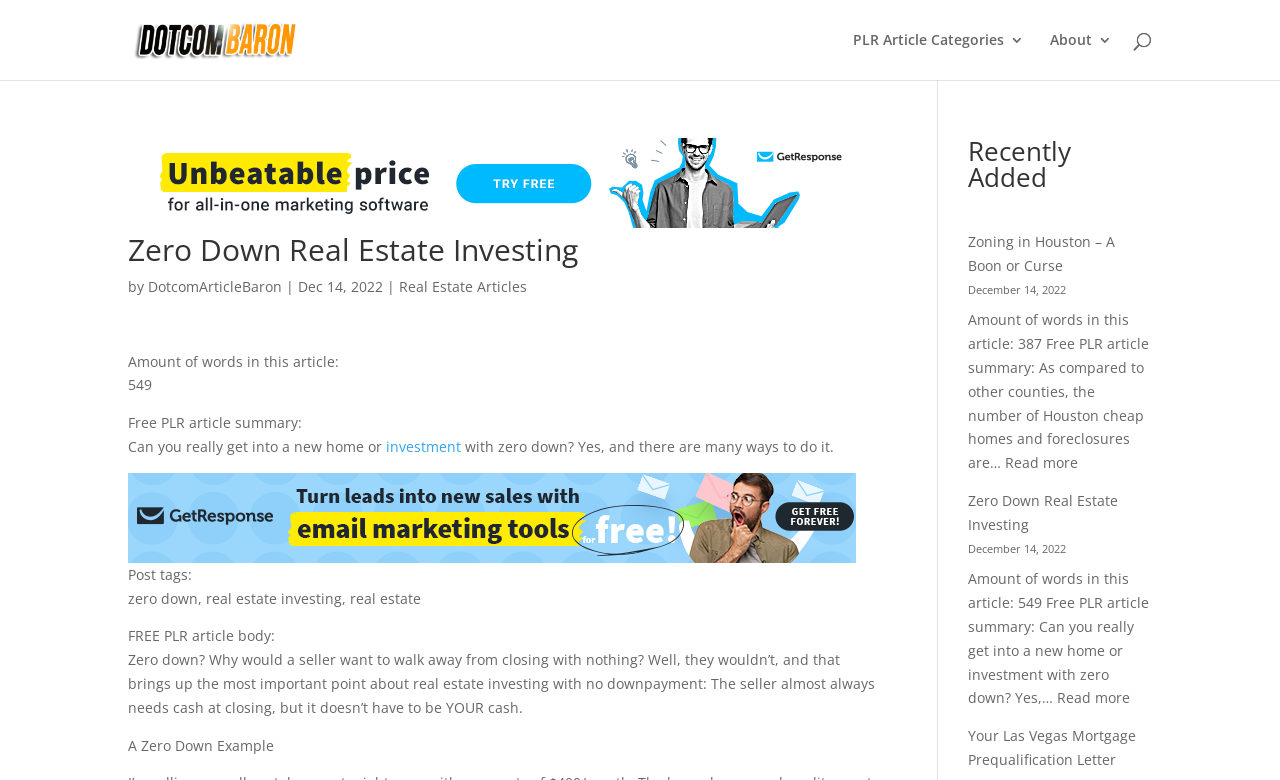Please answer the following question using a single word or phrase: 
What is the date of the article 'Zoning in Houston – A Boon or Curse'?

December 14, 2022